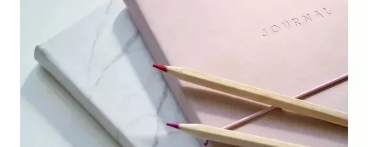Analyze the image and give a detailed response to the question:
What is the color of the leads on the wooden pencils?

The caption describes the wooden pencils as having vibrant pink leads, which suggests a creative and artistic moment waiting to happen.